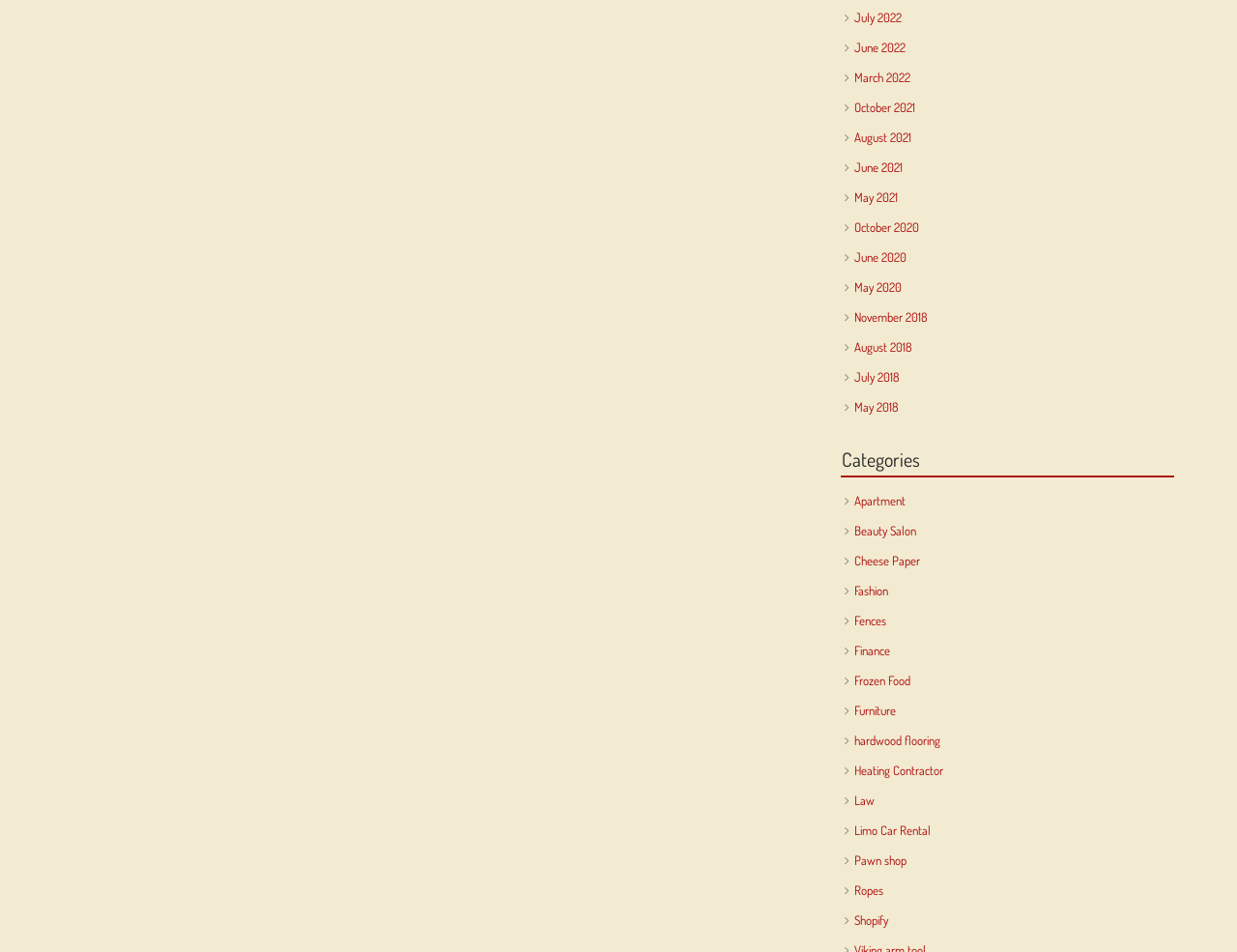Identify the bounding box coordinates for the UI element described as: "March 2022". The coordinates should be provided as four floats between 0 and 1: [left, top, right, bottom].

[0.691, 0.073, 0.736, 0.09]